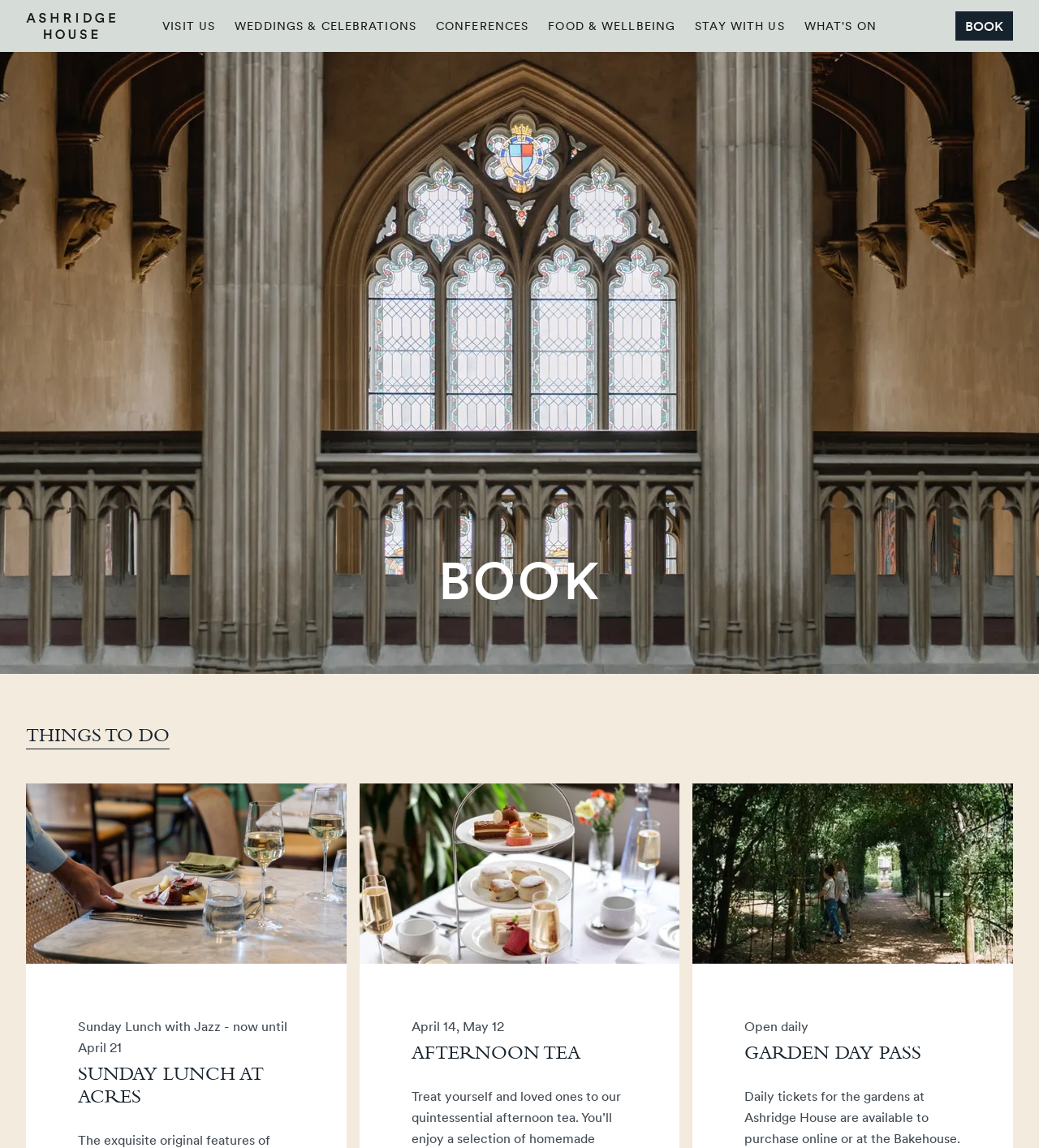Please determine the bounding box coordinates of the element's region to click in order to carry out the following instruction: "Click on VISIT US". The coordinates should be four float numbers between 0 and 1, i.e., [left, top, right, bottom].

[0.0, 0.045, 1.0, 0.098]